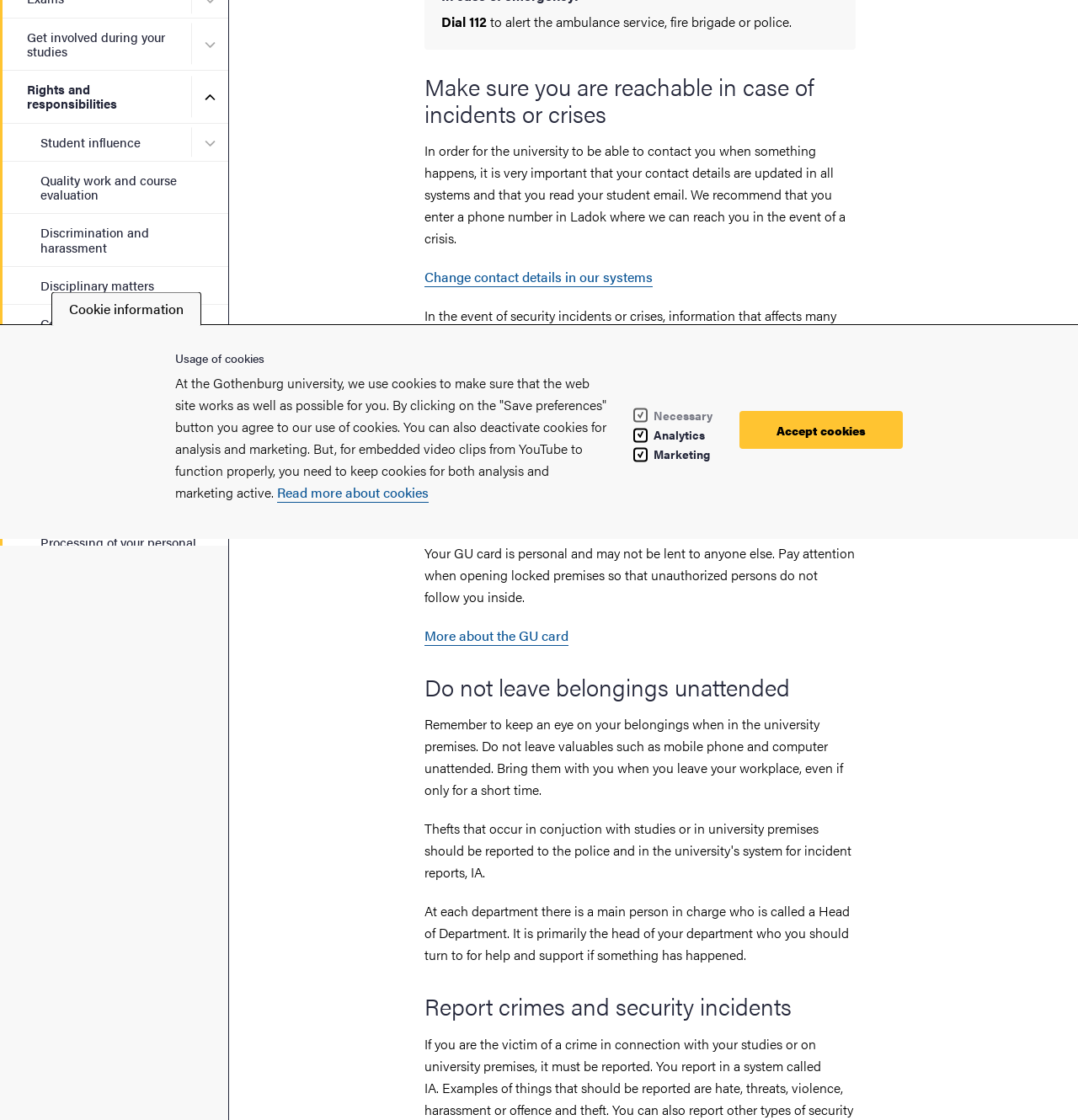Provide the bounding box coordinates for the UI element described in this sentence: "Disciplinary matters". The coordinates should be four float values between 0 and 1, i.e., [left, top, right, bottom].

[0.0, 0.237, 0.212, 0.271]